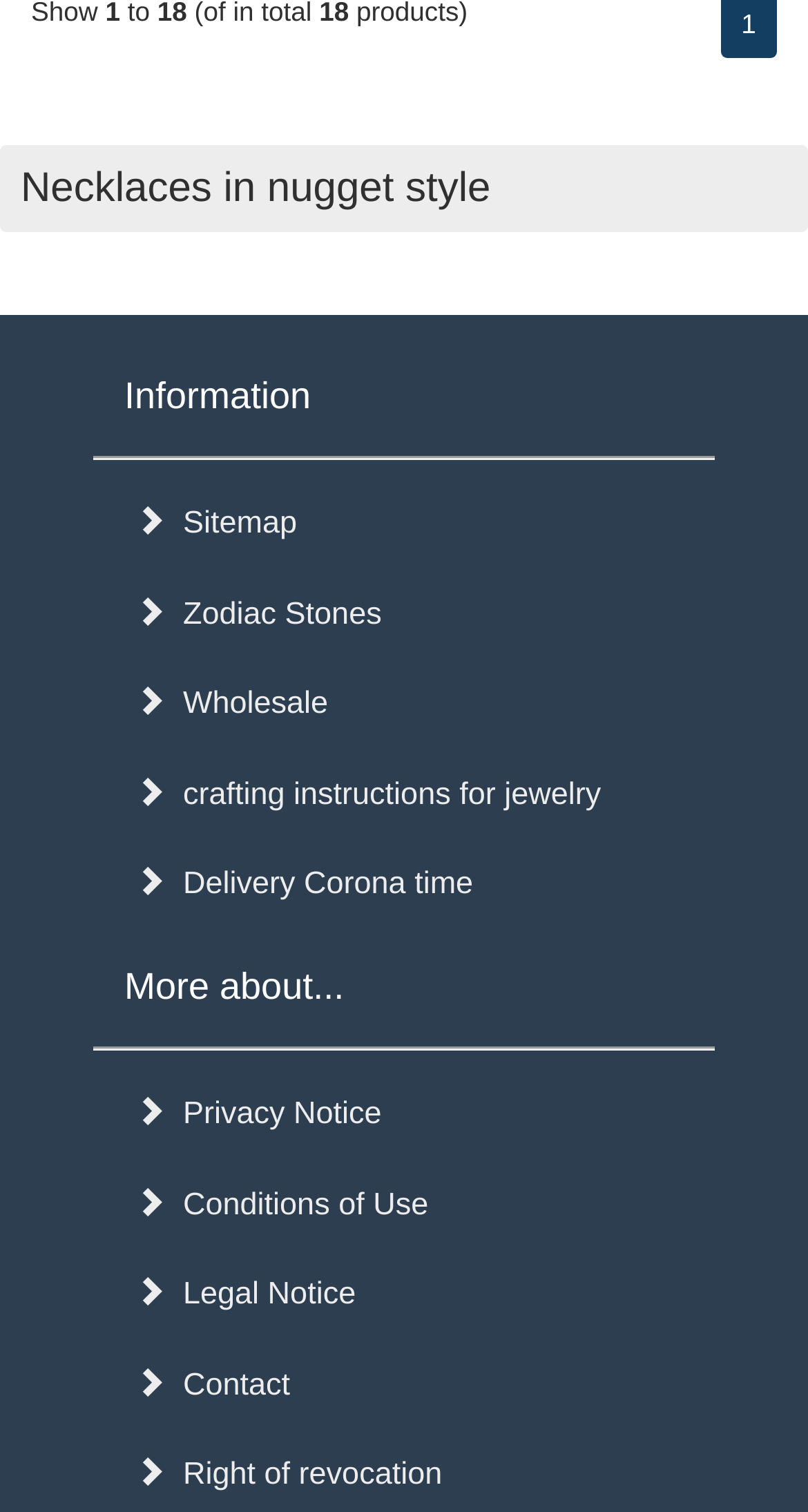Identify the bounding box coordinates of the region that should be clicked to execute the following instruction: "Learn about Zodiac Stones".

[0.115, 0.378, 0.885, 0.435]